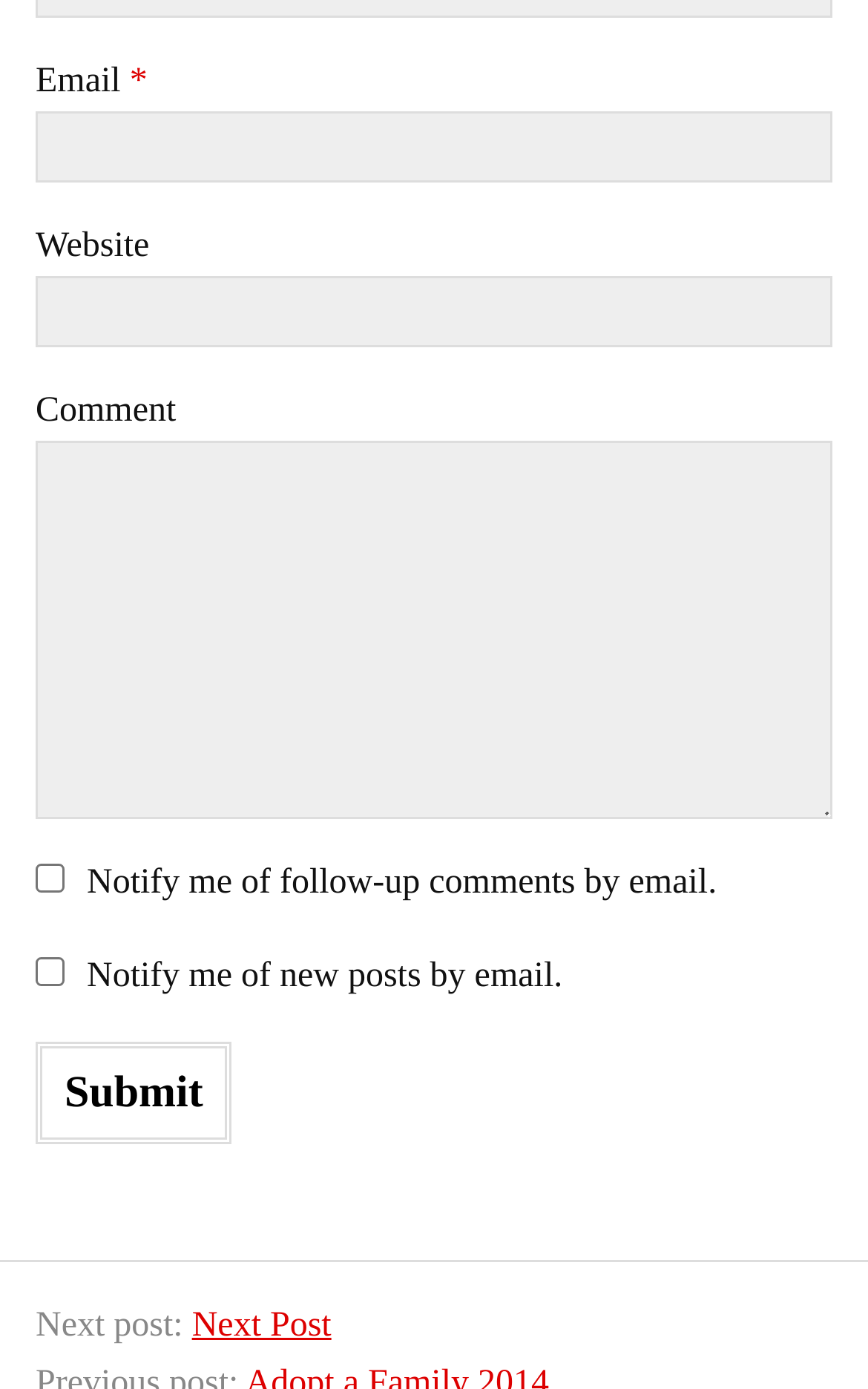Is the 'Website' field required?
Please provide a single word or phrase as your answer based on the image.

No